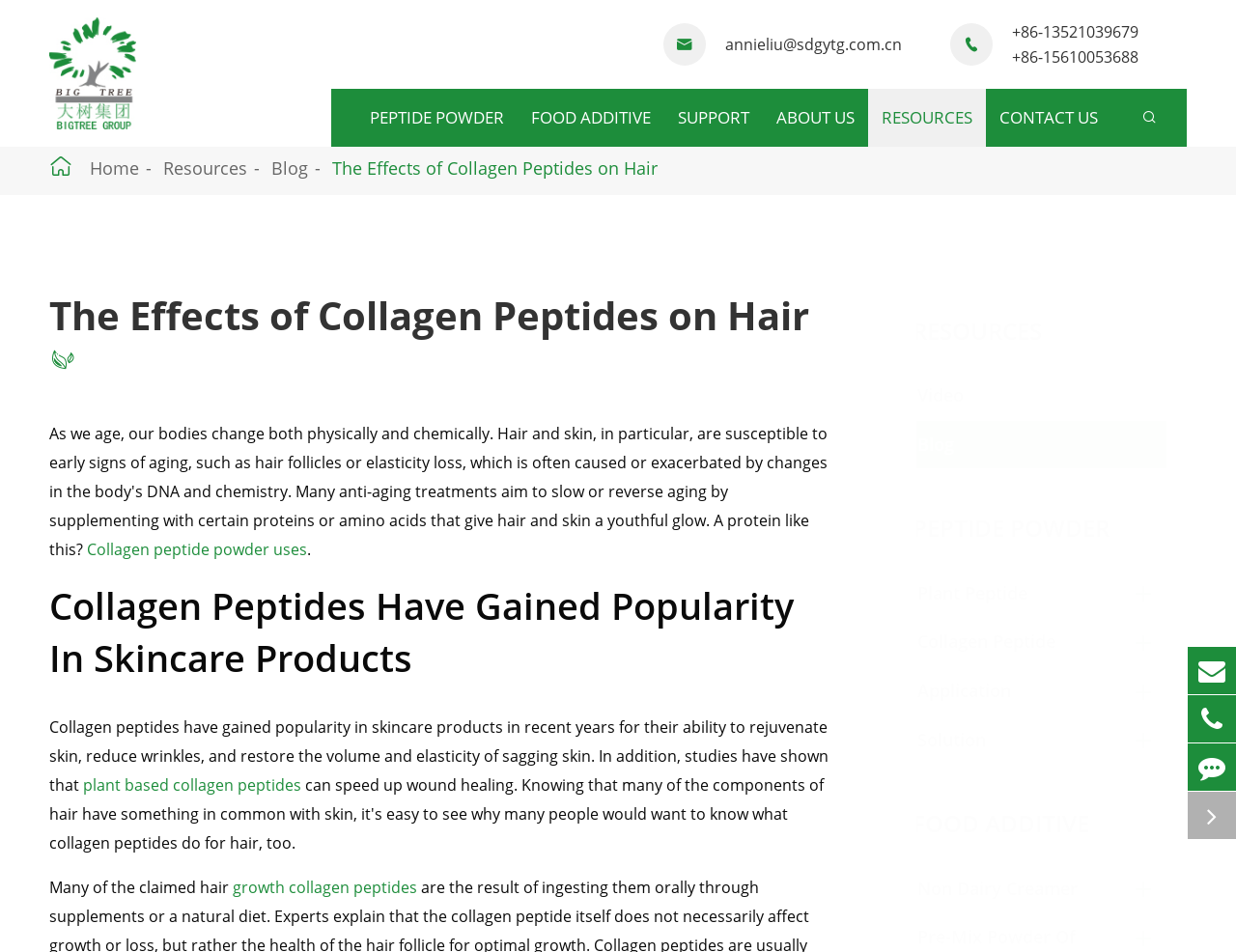Create a detailed description of the webpage's content and layout.

This webpage is about the effects of collagen peptides on hair, specifically discussing their benefits and uses. At the top left corner, there is a logo of "Shandong Bigtree Dreyfus Special Mealsfood Co., Ltd." with a link to the company's website. Below the logo, there are several navigation links, including "PEPTIDE POWDER", "FOOD ADDITIVE", "SUPPORT", "ABOUT US", "RESOURCES", and "CONTACT US".

On the right side of the navigation links, there is a search bar with a magnifying glass icon. Below the search bar, there are several social media icons, including a phone icon, an email icon, and a feedback icon.

The main content of the webpage is divided into several sections. The first section has a heading "The Effects of Collagen Peptides on Hair" and discusses the benefits of collagen peptides in skincare products. The section includes a link to "Collagen peptide powder uses" and mentions that collagen peptides can rejuvenate skin, reduce wrinkles, and restore skin elasticity.

The second section has a heading "Collagen Peptides Have Gained Popularity In Skincare Products" and discusses the uses of collagen peptides in hair care. The section includes links to "plant-based collagen peptides" and "growth collagen peptides" and mentions that collagen peptides can promote hair growth.

At the bottom of the webpage, there are several links to resources, including "RESOURCES", "Video", "Blog", "PEPTIDE POWDER", "Plant Peptide", "Collagen Peptide", "Application", "Solution", "FOOD ADDITIVE", and "Non Dairy Creamer". There are also links to "E-mail", "TEL", and "Feedback" on the bottom right corner of the webpage.